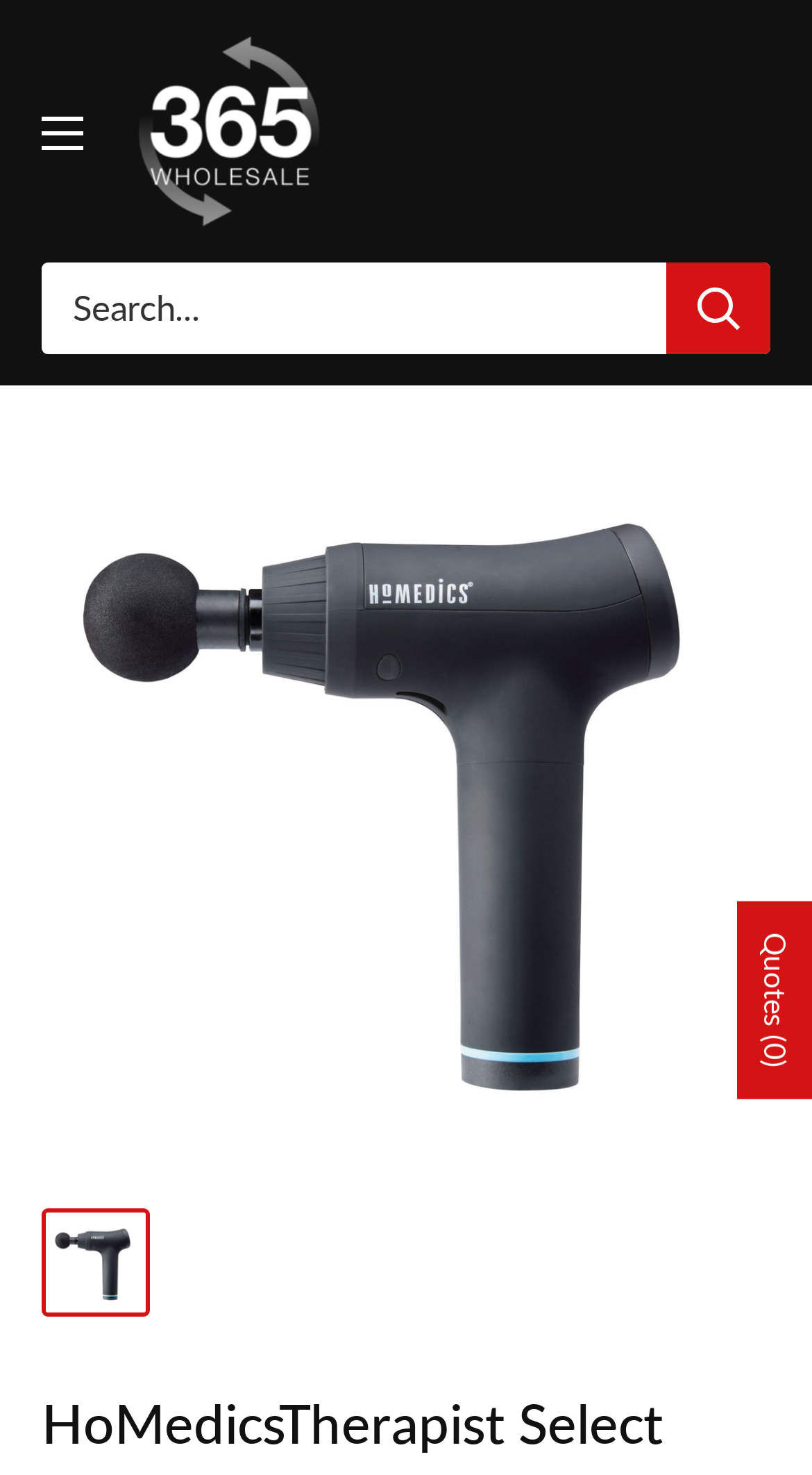Determine the bounding box of the UI component based on this description: "aria-label="Search"". The bounding box coordinates should be four float values between 0 and 1, i.e., [left, top, right, bottom].

[0.821, 0.178, 0.949, 0.24]